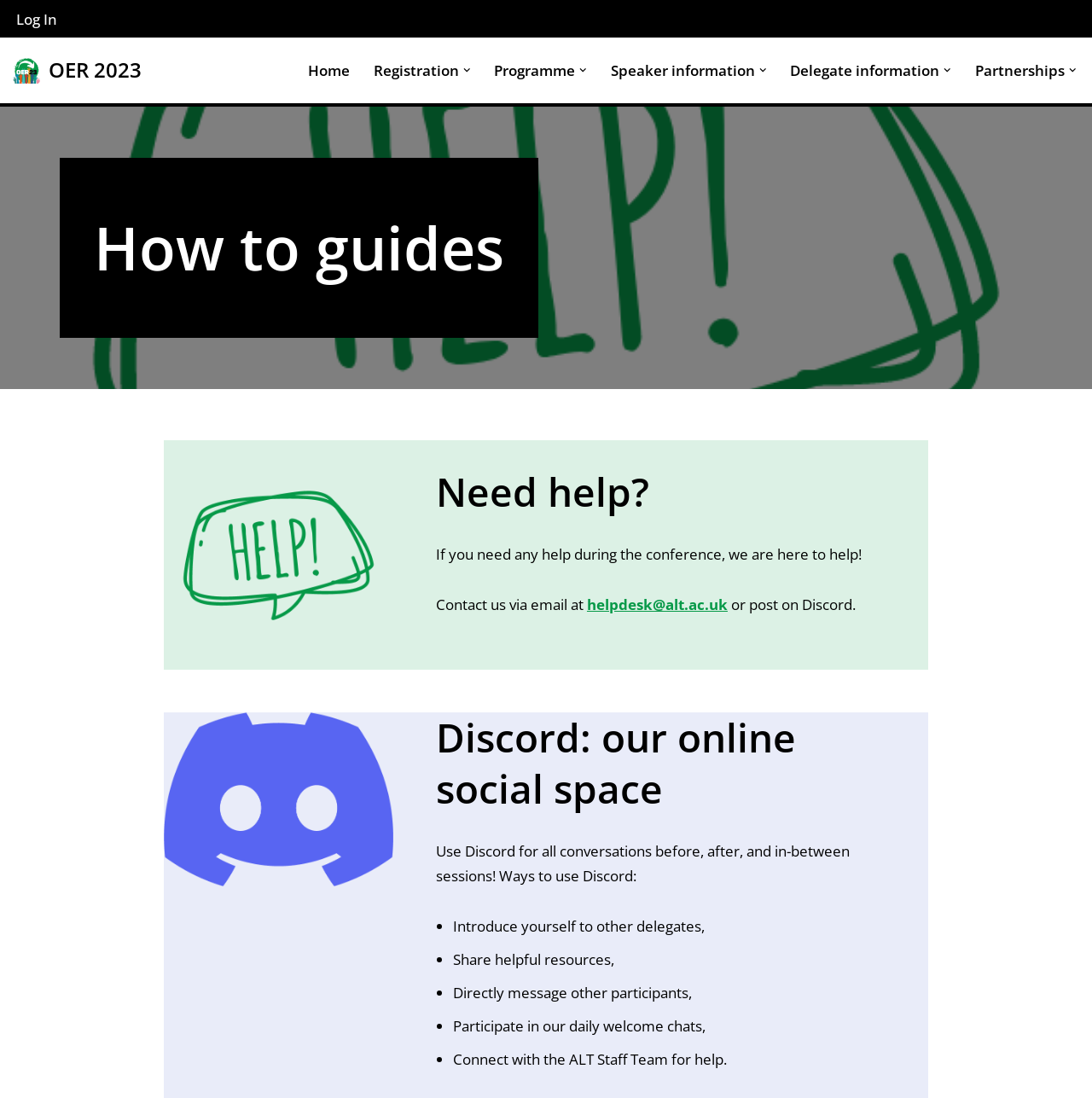Find the main header of the webpage and produce its text content.

How to guides